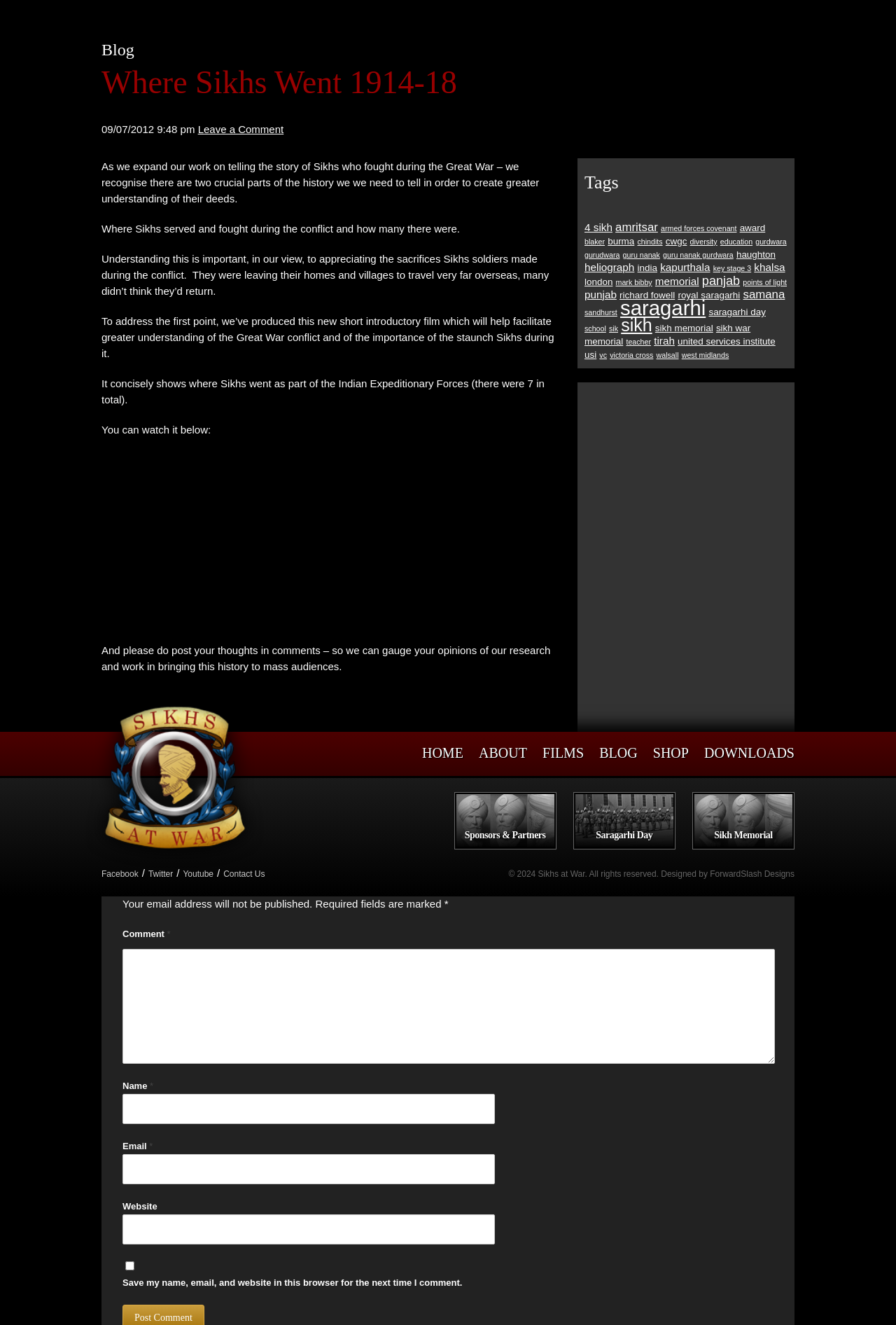Locate the bounding box coordinates of the area to click to fulfill this instruction: "Watch the introductory film". The bounding box should be presented as four float numbers between 0 and 1, in the order [left, top, right, bottom].

[0.242, 0.474, 0.492, 0.483]